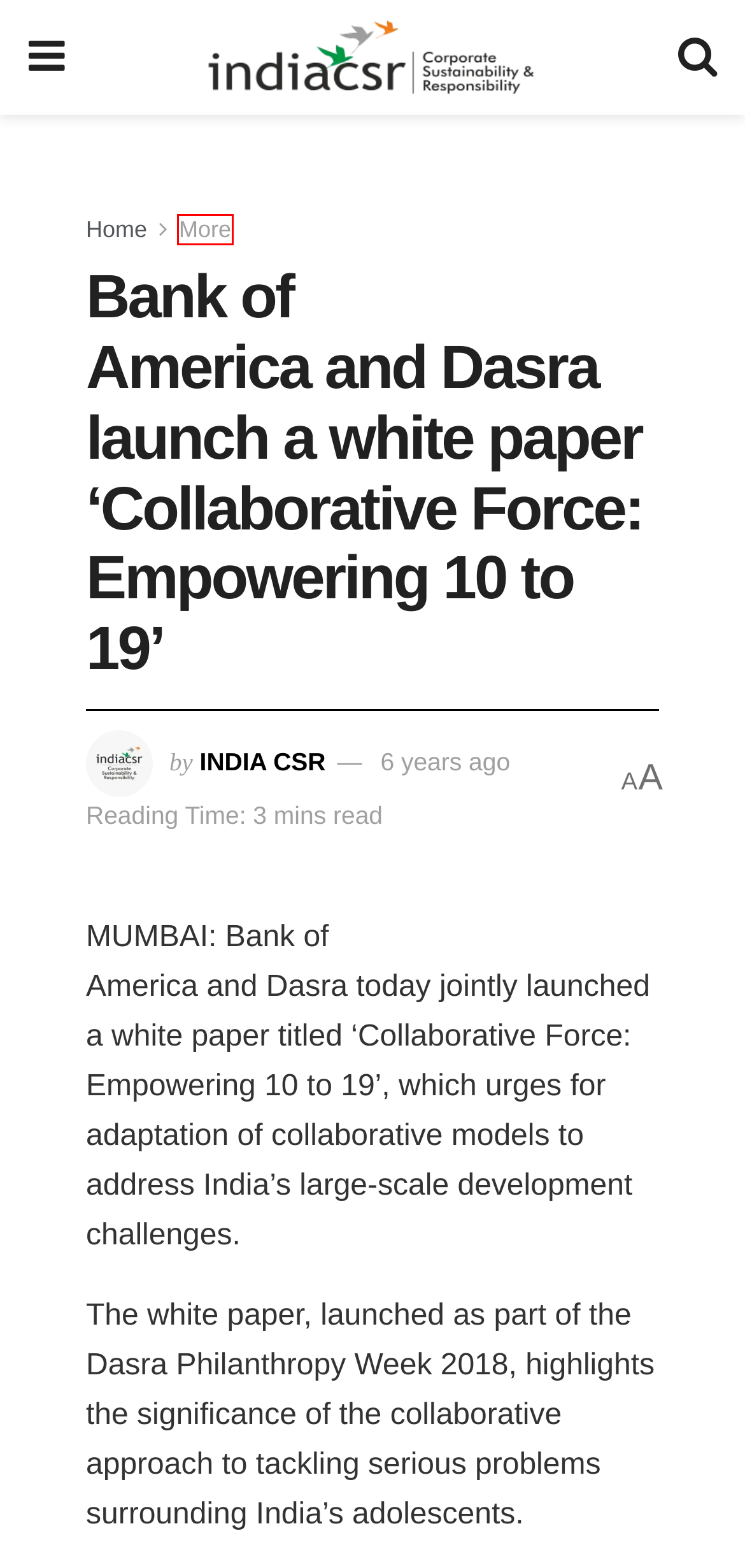You have a screenshot of a webpage with a red bounding box around an element. Choose the best matching webpage description that would appear after clicking the highlighted element. Here are the candidates:
A. Sustainability Dialogues Archives - India CSR
B. Articles Archives - India CSR
C. India CSR, Author at India CSR
D. Guest Posts at India CSR I India CSR - India Best and Largest CSR, Sustainability and ESG Media
E. More Archives - India CSR
F. Web Stories
G. India CSR - India Largest Media on CSR, Sustainability and ESG
H. How can we conserve water amidst the Coronavirus crisis? - India CSR

E